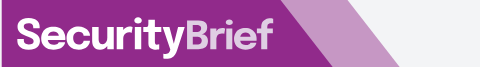Who is the target audience of SecurityBrief New Zealand?
Based on the image content, provide your answer in one word or a short phrase.

CISOs and decision-makers